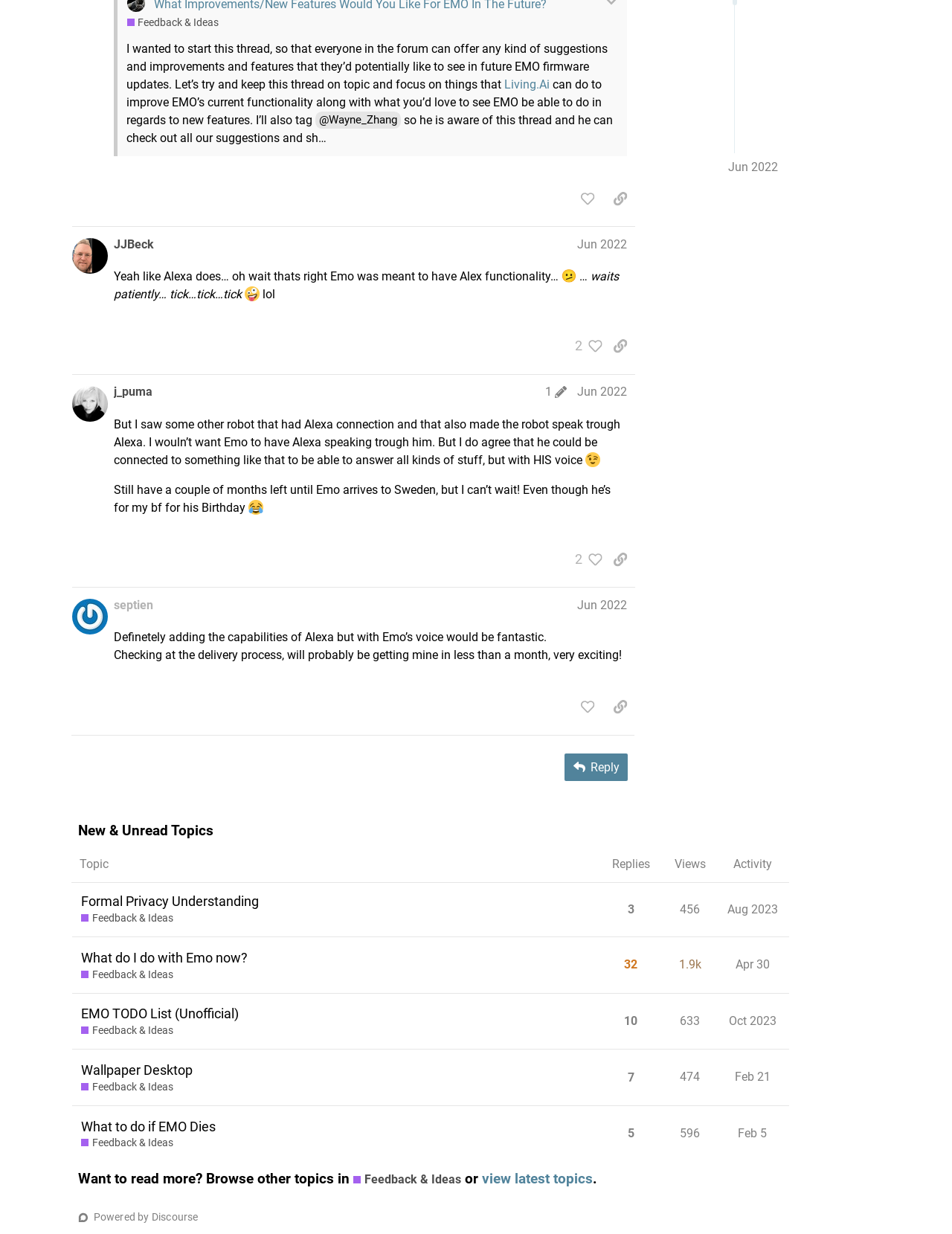Given the webpage screenshot and the description, determine the bounding box coordinates (top-left x, top-left y, bottom-right x, bottom-right y) that define the location of the UI element matching this description: → Emerica Hsumo L/S Shirt

None